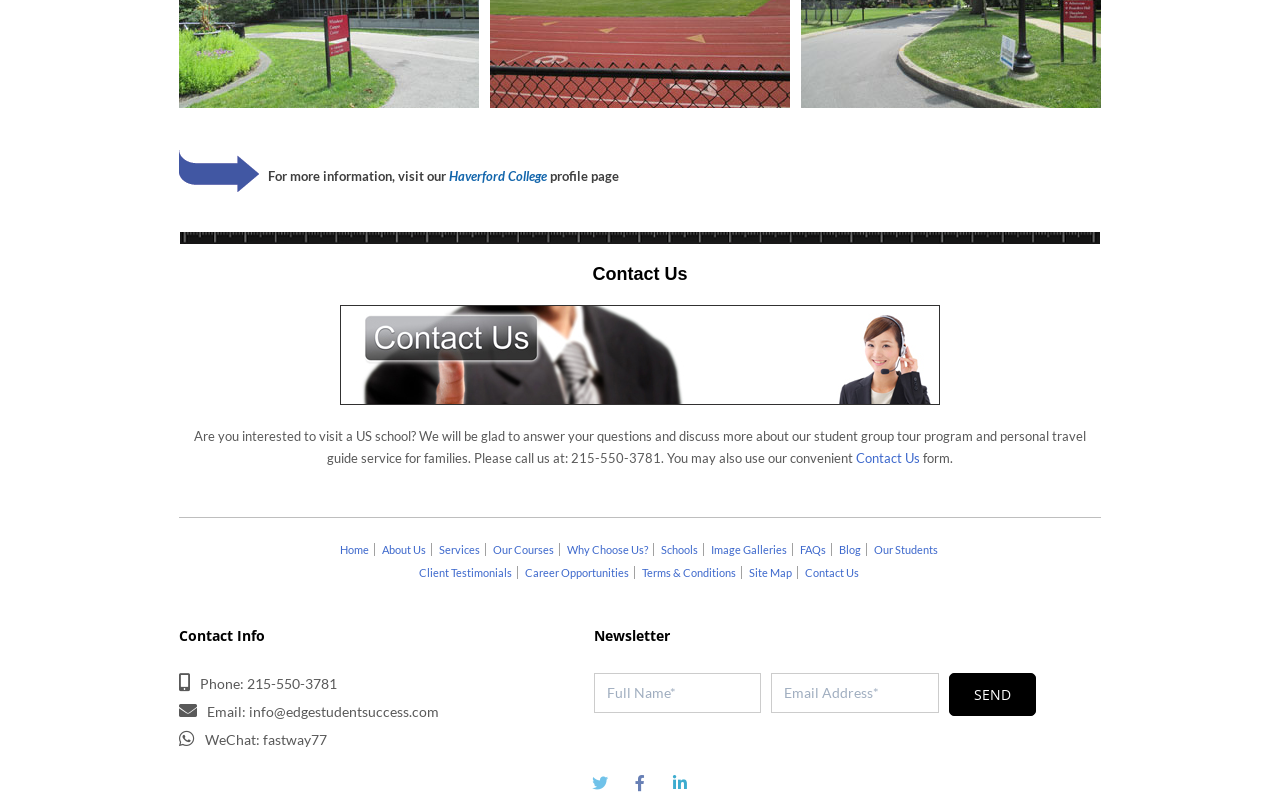Respond to the question below with a single word or phrase: What is the purpose of the form?

Contact form